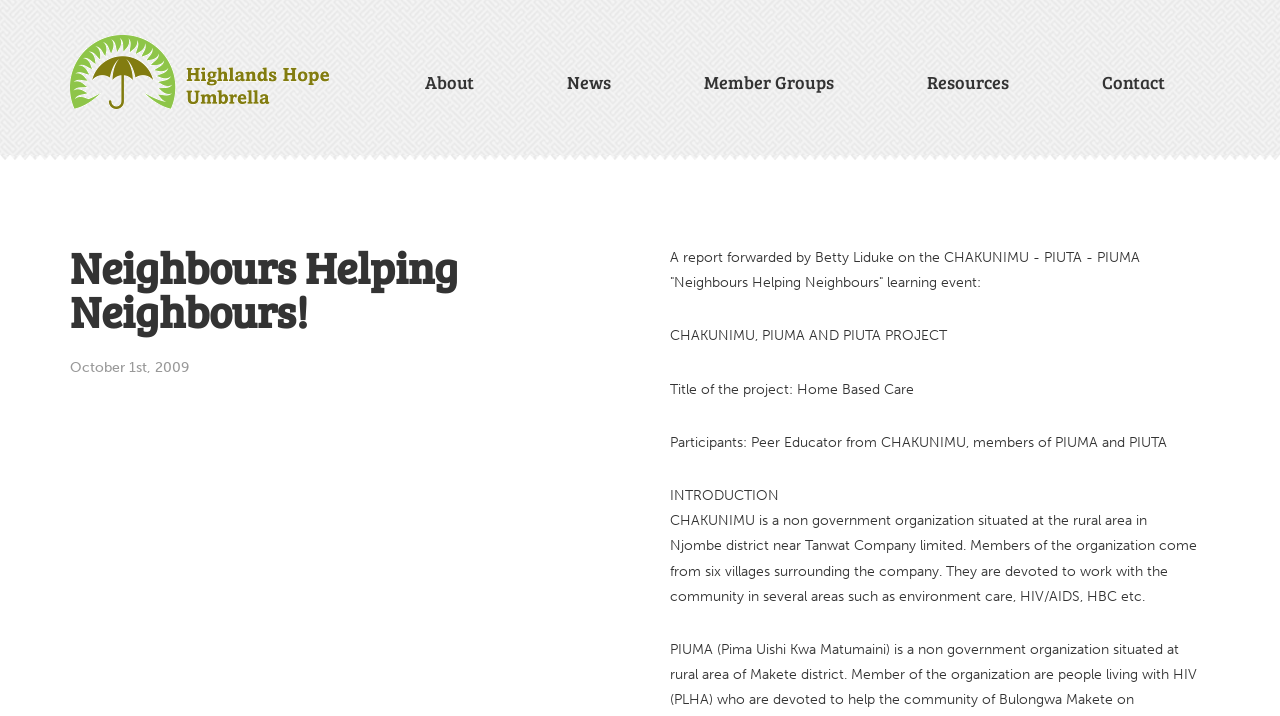Please respond to the question using a single word or phrase:
What is CHAKUNIMU devoted to work with?

community in several areas